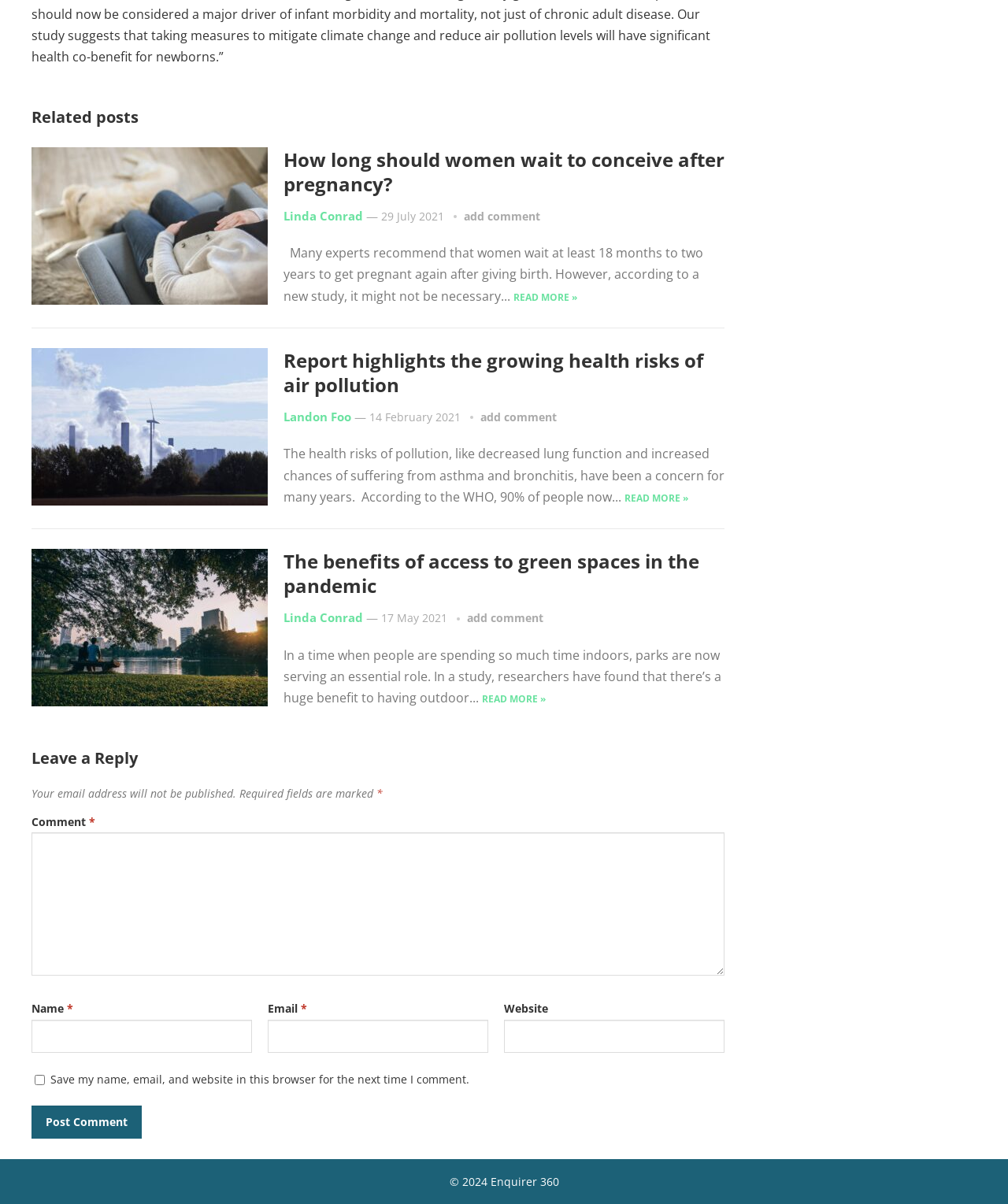Determine the bounding box coordinates of the region I should click to achieve the following instruction: "Leave a comment". Ensure the bounding box coordinates are four float numbers between 0 and 1, i.e., [left, top, right, bottom].

[0.031, 0.691, 0.719, 0.811]